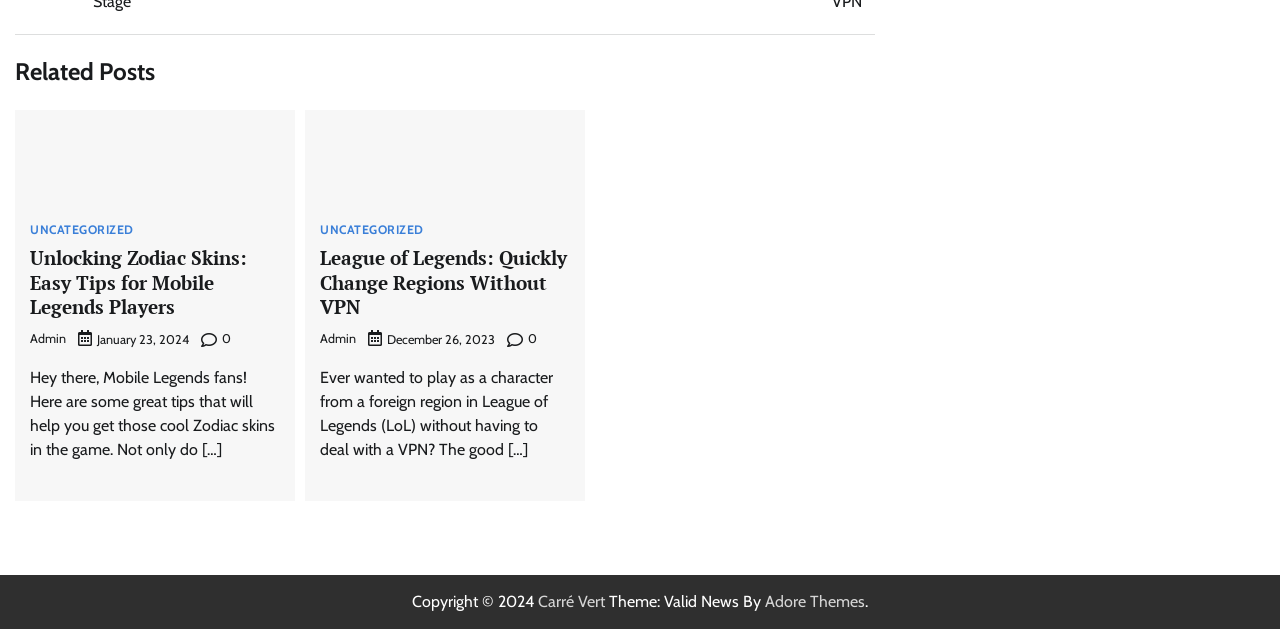Give a one-word or phrase response to the following question: What is the date of the first article?

January 23, 2024